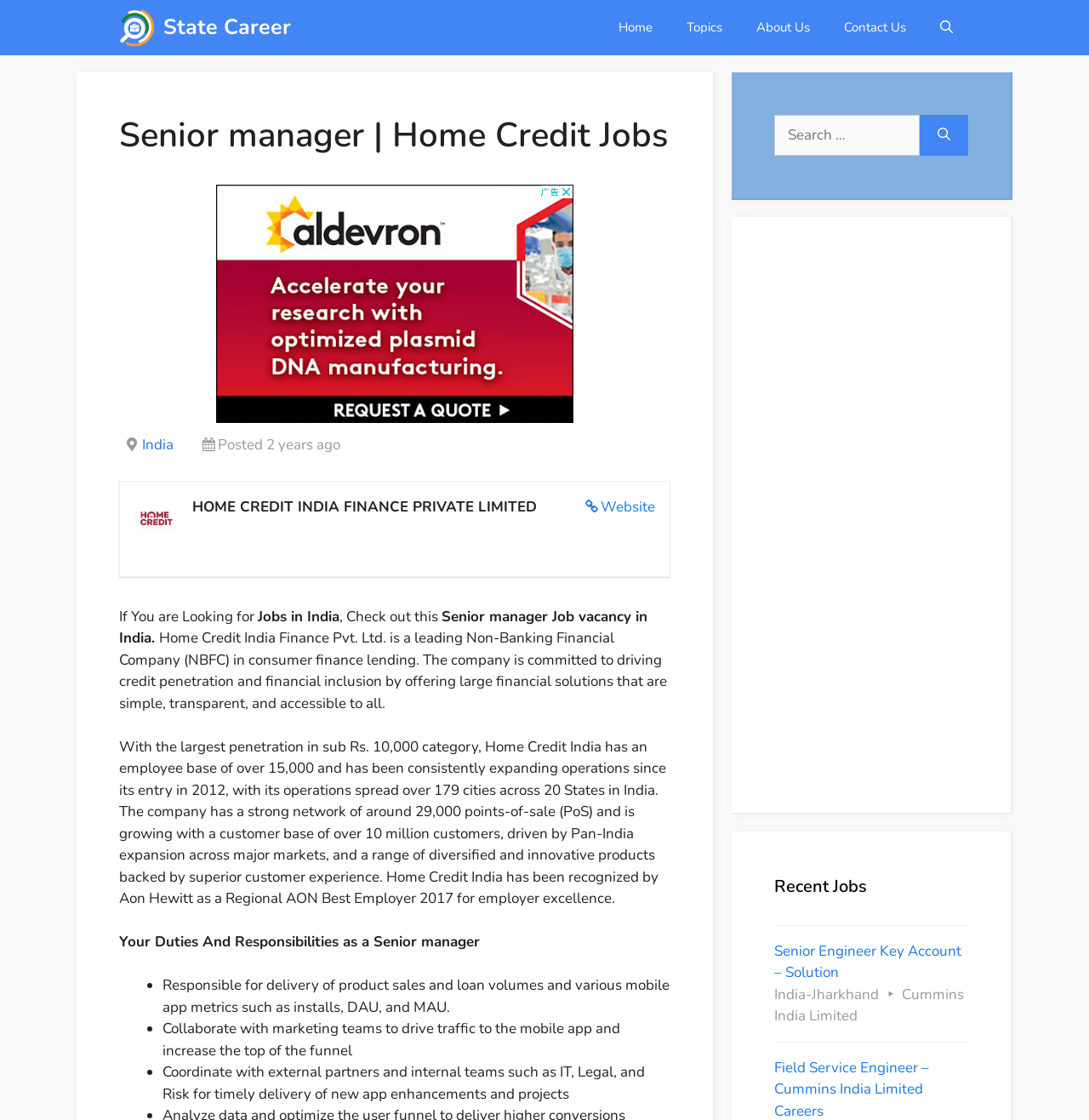Using the element description Lifestyle News, predict the bounding box coordinates for the UI element. Provide the coordinates in (top-left x, top-left y, bottom-right x, bottom-right y) format with values ranging from 0 to 1.

None